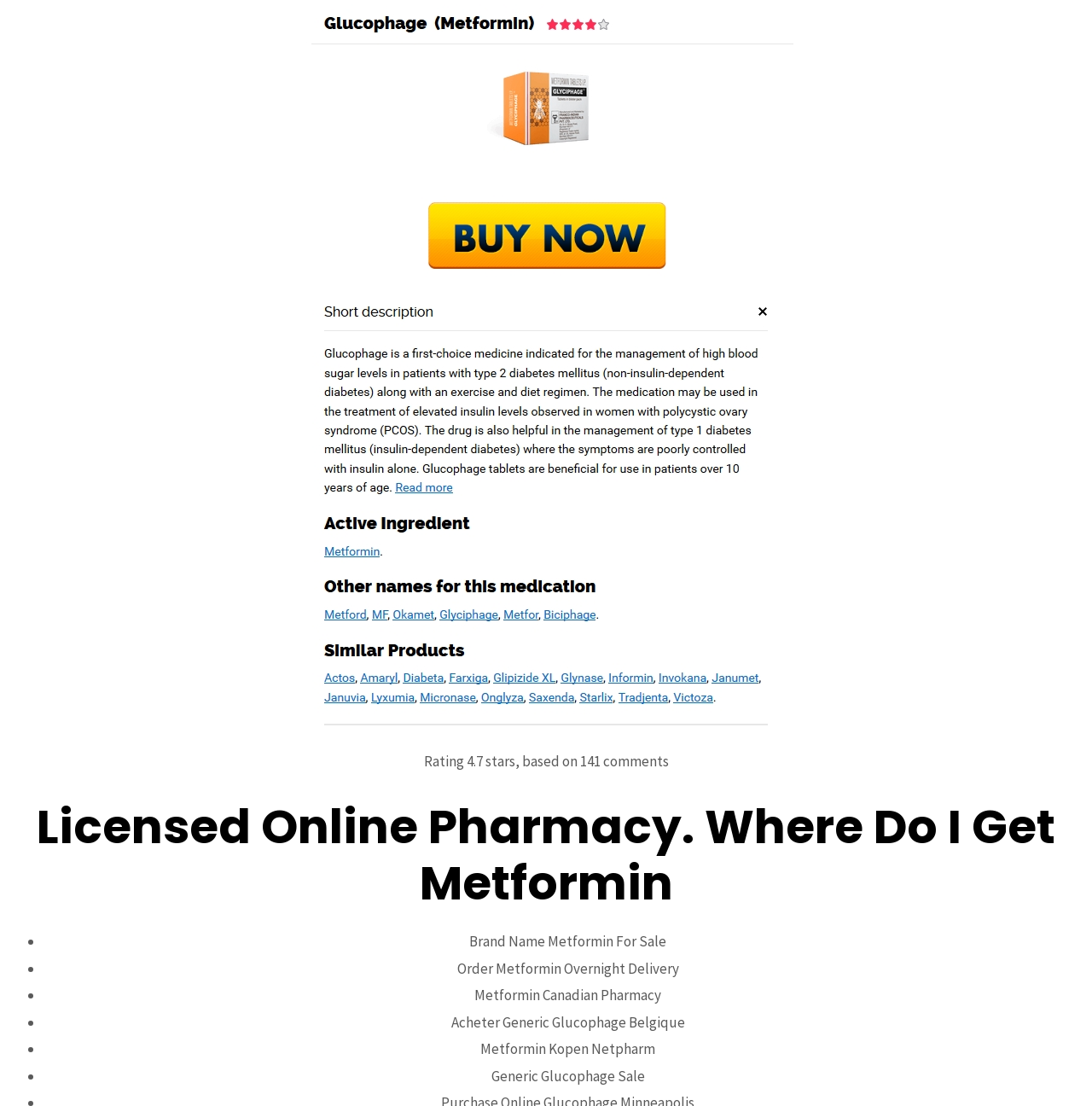Locate the bounding box coordinates of the element that should be clicked to execute the following instruction: "Click on the 'Like Us on Facebook' link".

[0.572, 0.959, 0.686, 0.976]